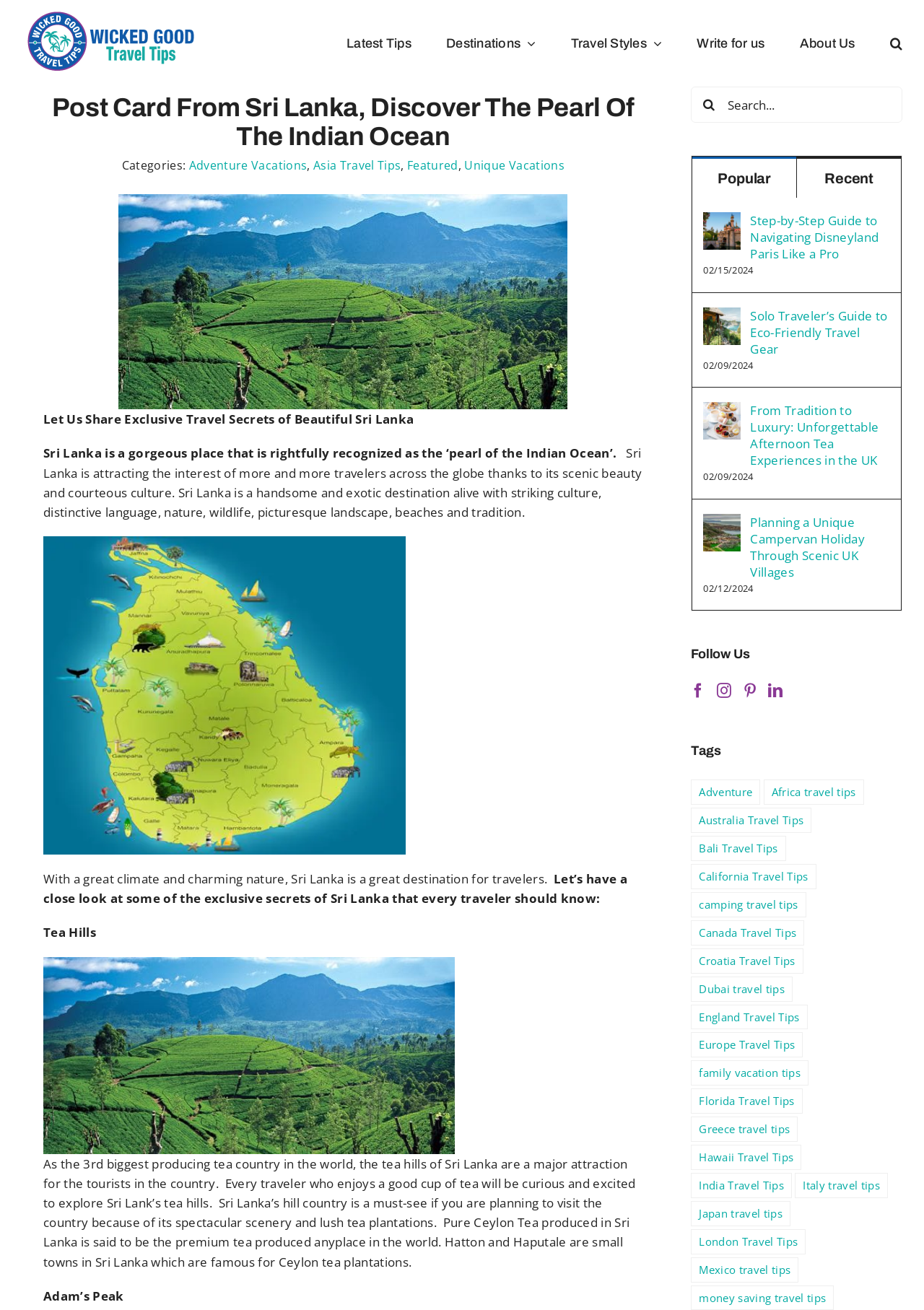Indicate the bounding box coordinates of the clickable region to achieve the following instruction: "Go to top of the page."

[0.904, 0.686, 0.941, 0.705]